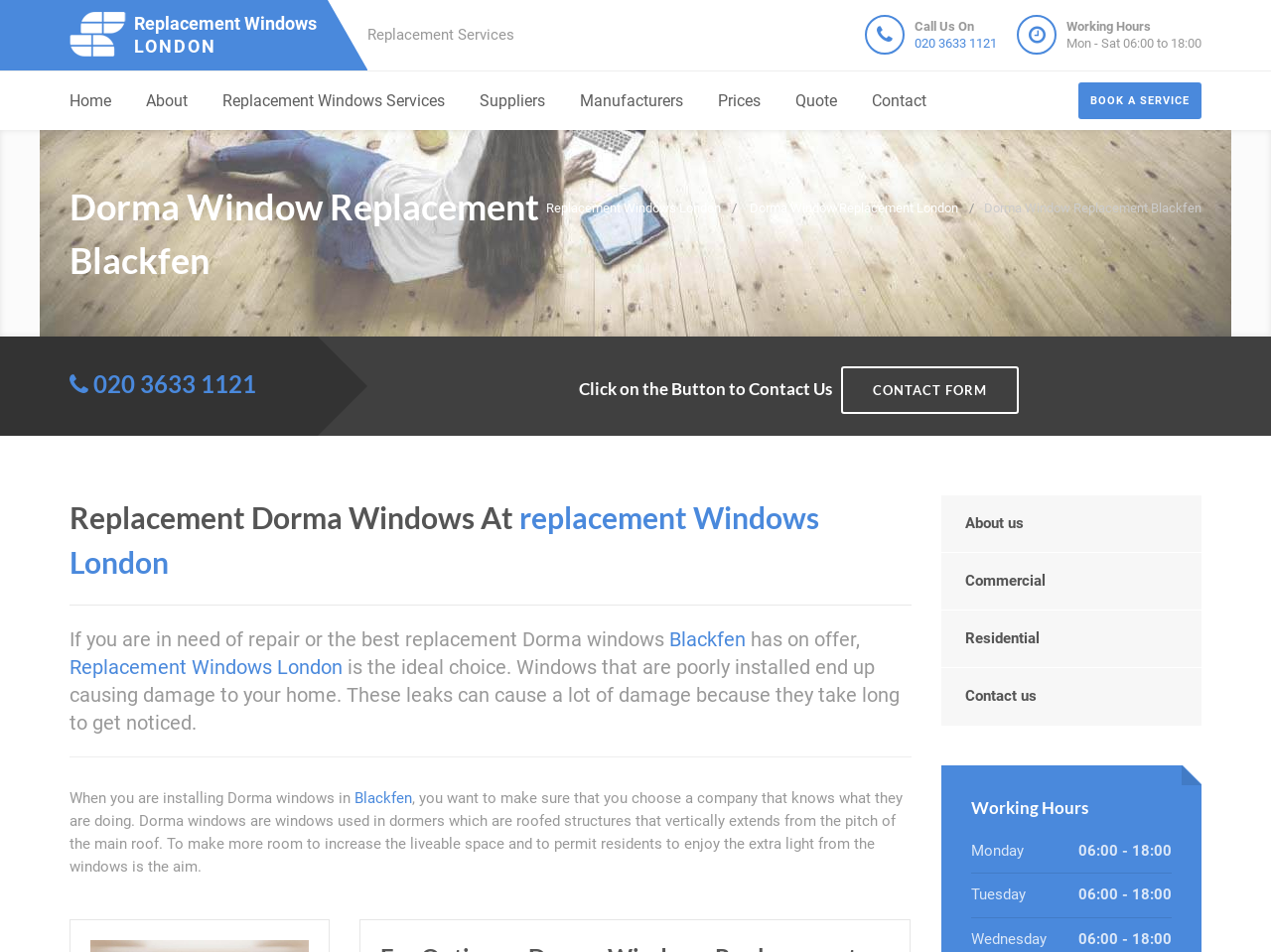What type of windows does the company specialize in?
Ensure your answer is thorough and detailed.

I found this information by reading the heading 'Dorma Window Replacement Blackfen' and the text 'Replacement Dorma Windows At replacement Windows London' which suggests that the company specializes in Dorma windows.